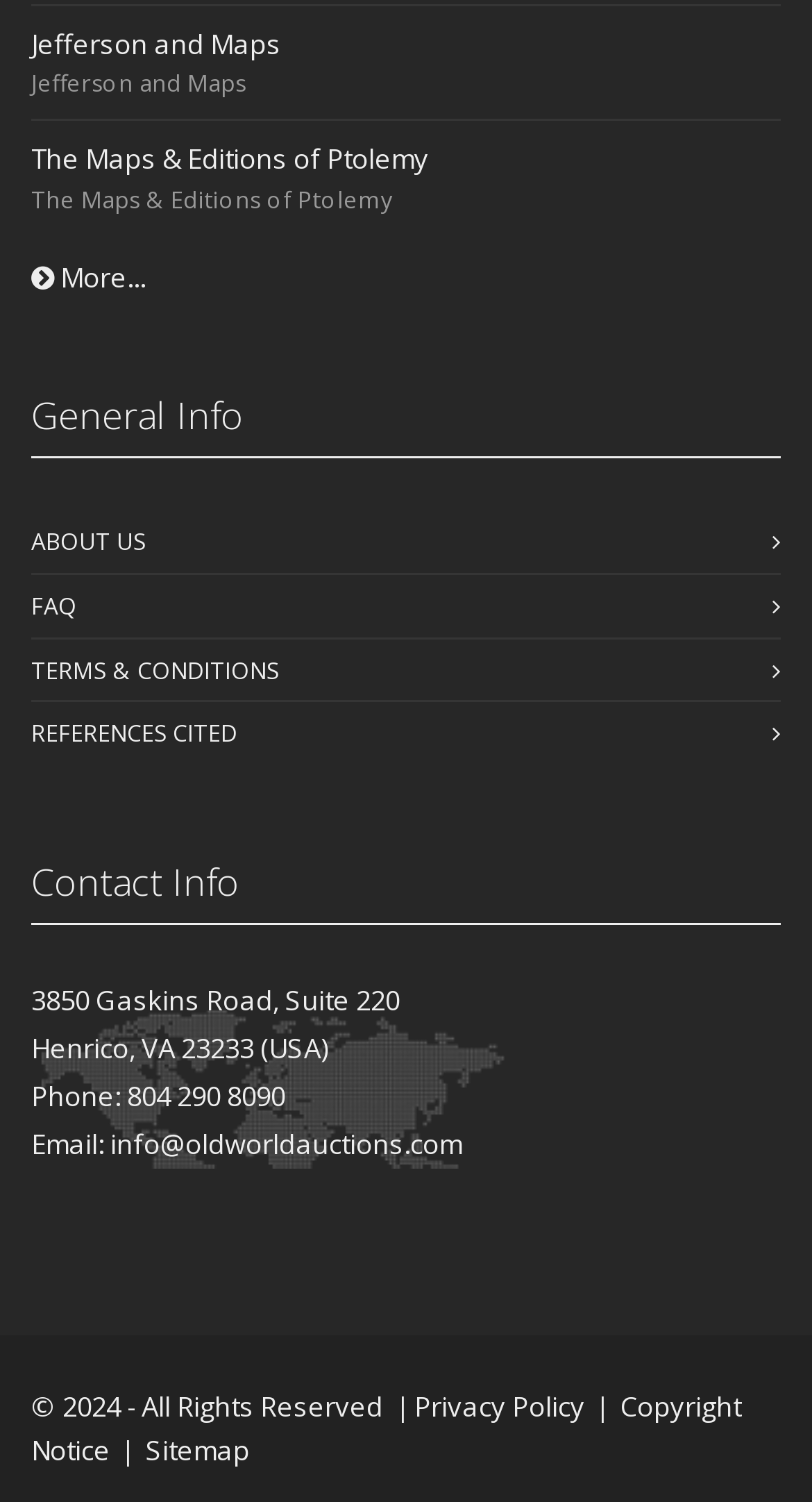Identify the bounding box coordinates of the area that should be clicked in order to complete the given instruction: "Visit the Sitemap". The bounding box coordinates should be four float numbers between 0 and 1, i.e., [left, top, right, bottom].

[0.179, 0.952, 0.308, 0.977]